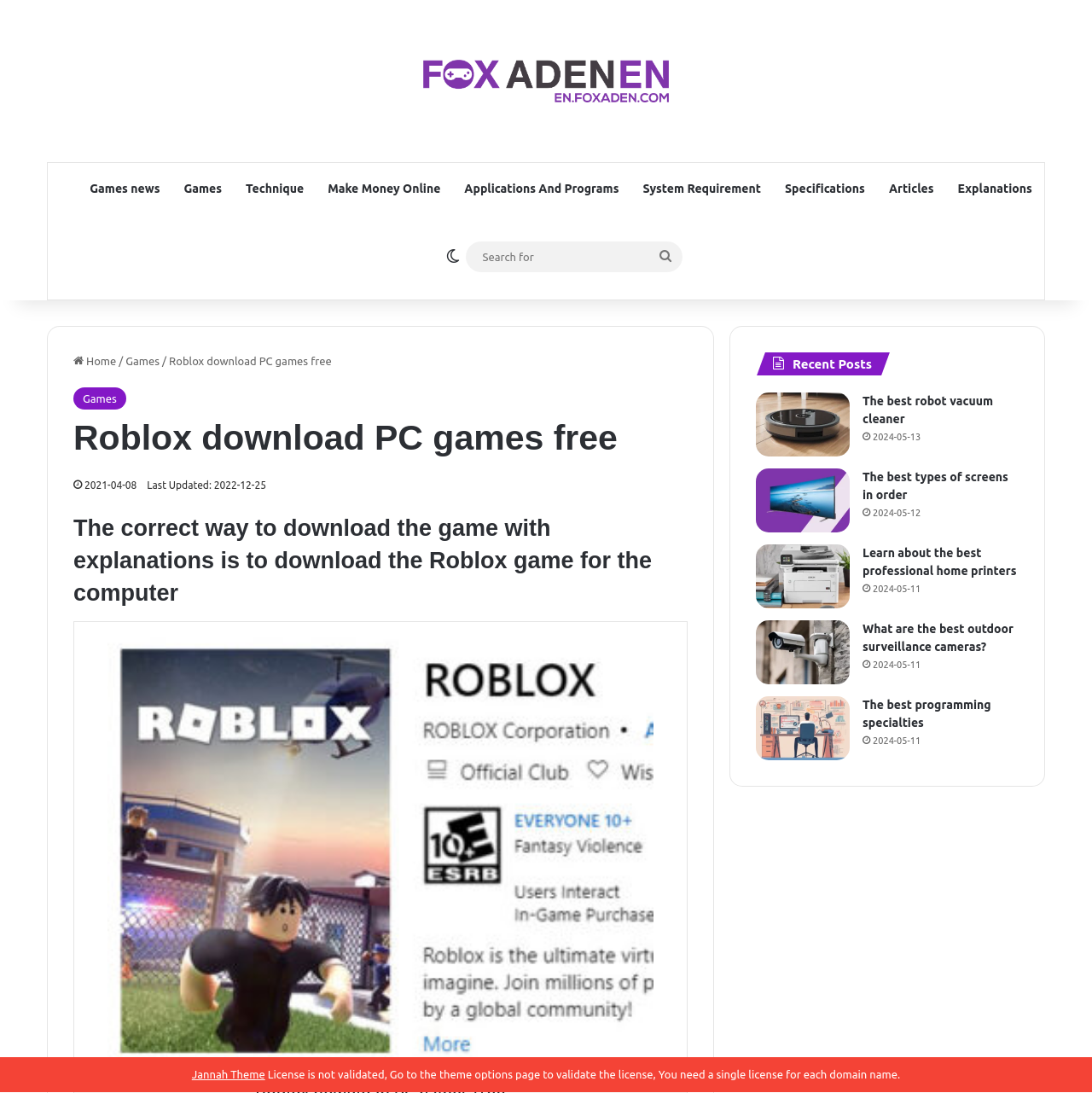Please extract the title of the webpage.

Roblox download PC games free